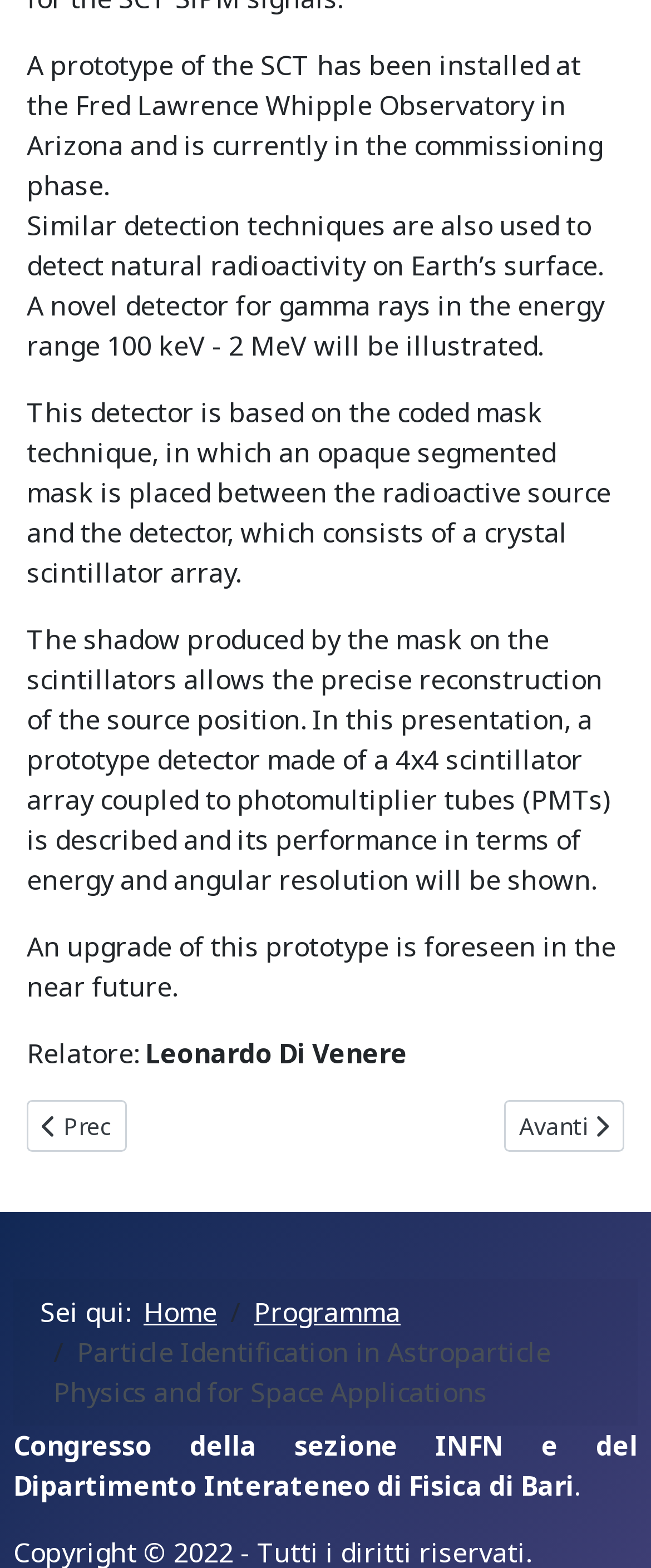How many links are there in the breadcrumbs navigation?
Please provide a detailed and thorough answer to the question.

The number of links in the breadcrumbs navigation can be determined by counting the link elements within the navigation element with the description 'Breadcrumbs', which are 'Home' and 'Programma'.